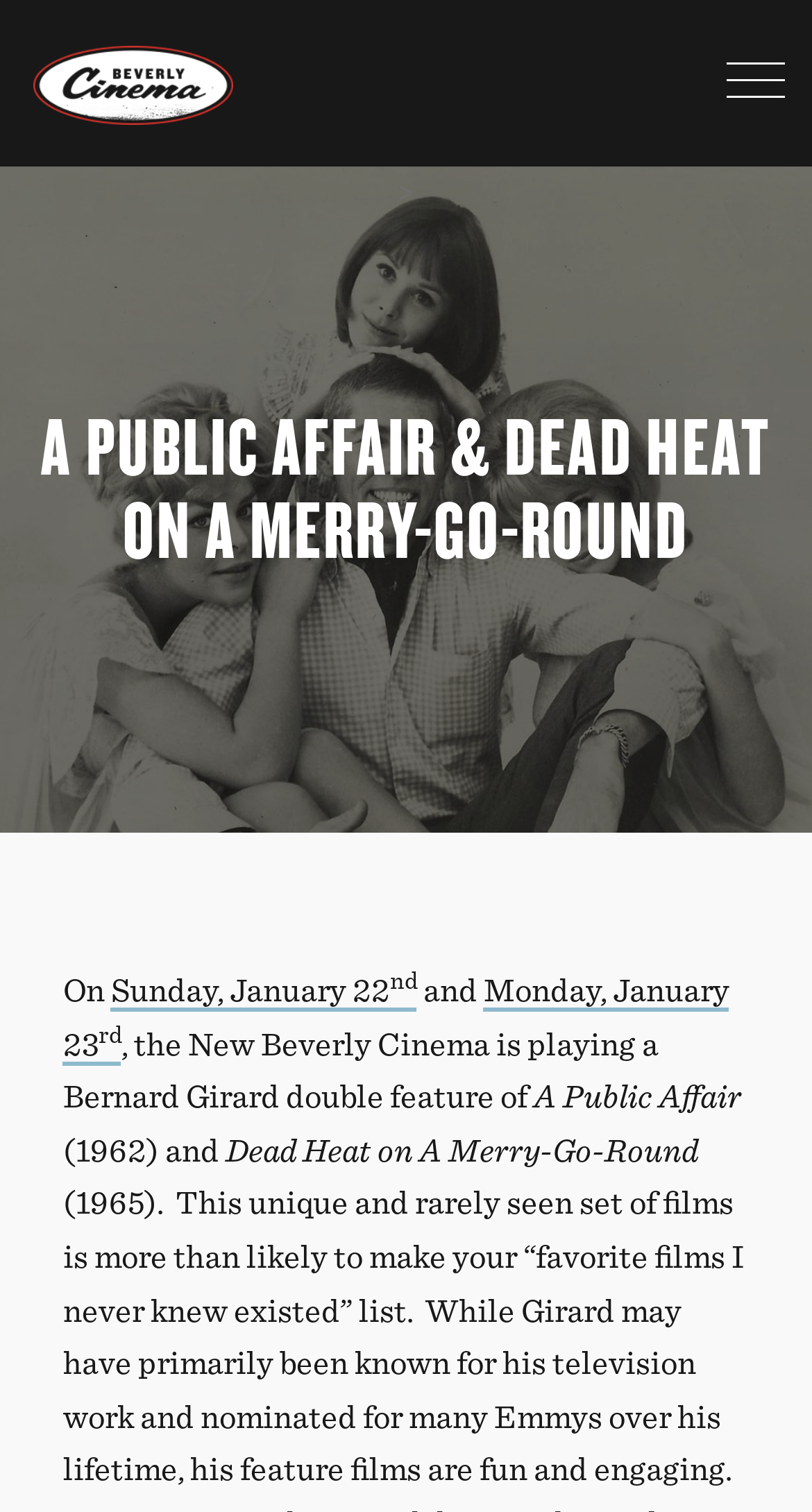Use one word or a short phrase to answer the question provided: 
What is the release year of the movie A Public Affair?

1962